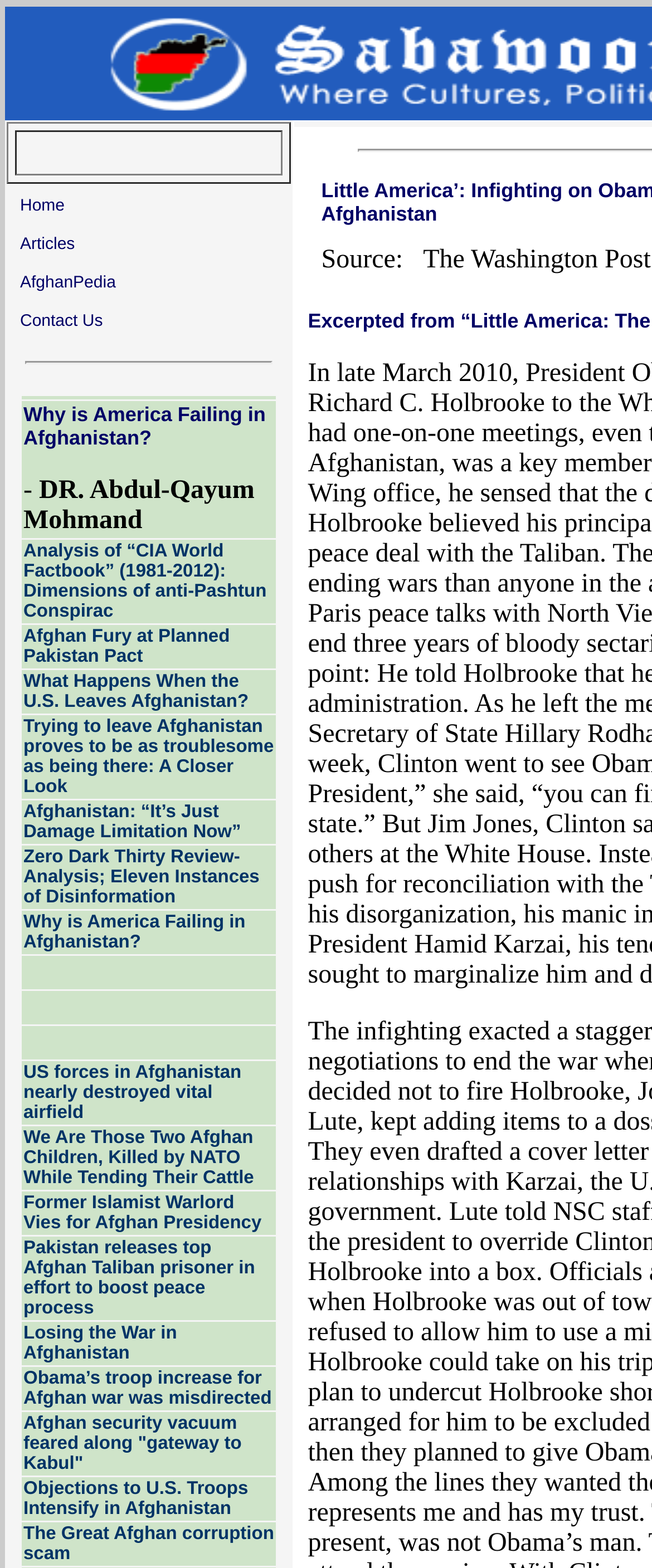Locate the bounding box coordinates of the UI element described by: "AfghanPedia". Provide the coordinates as four float numbers between 0 and 1, formatted as [left, top, right, bottom].

[0.031, 0.175, 0.178, 0.187]